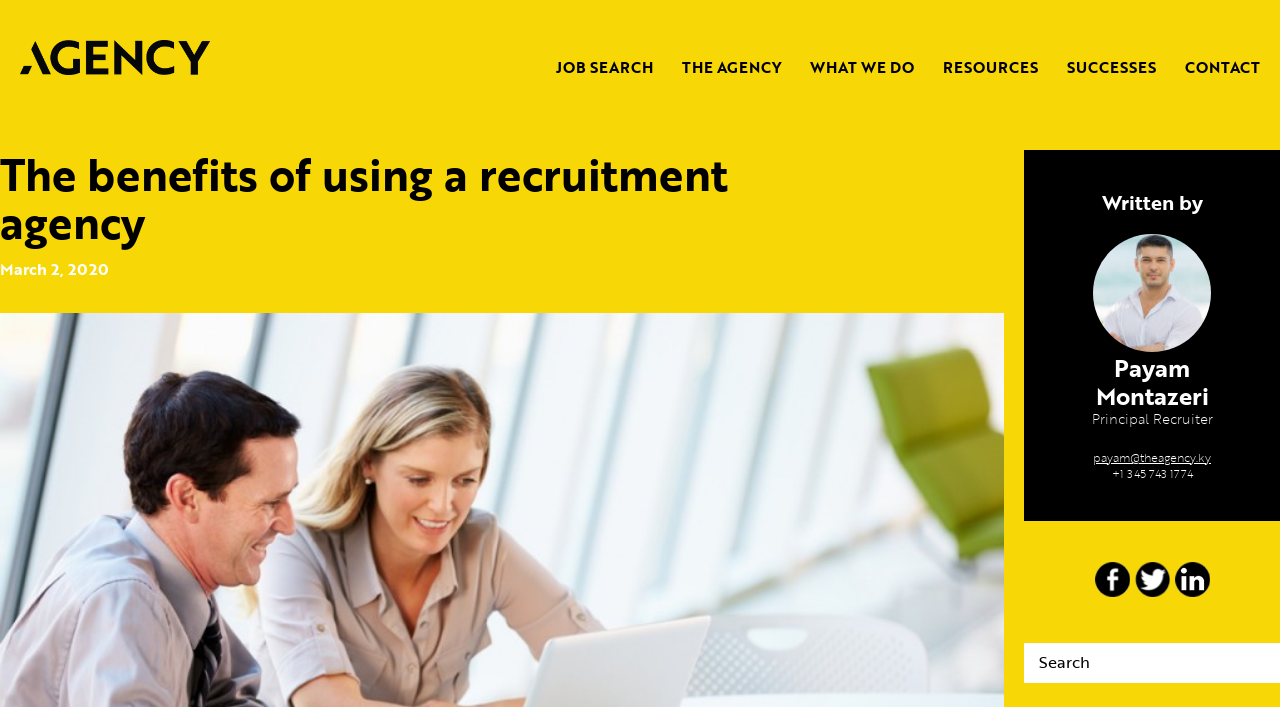Answer the question below in one word or phrase:
What is the name of the recruitment firm?

The Agency